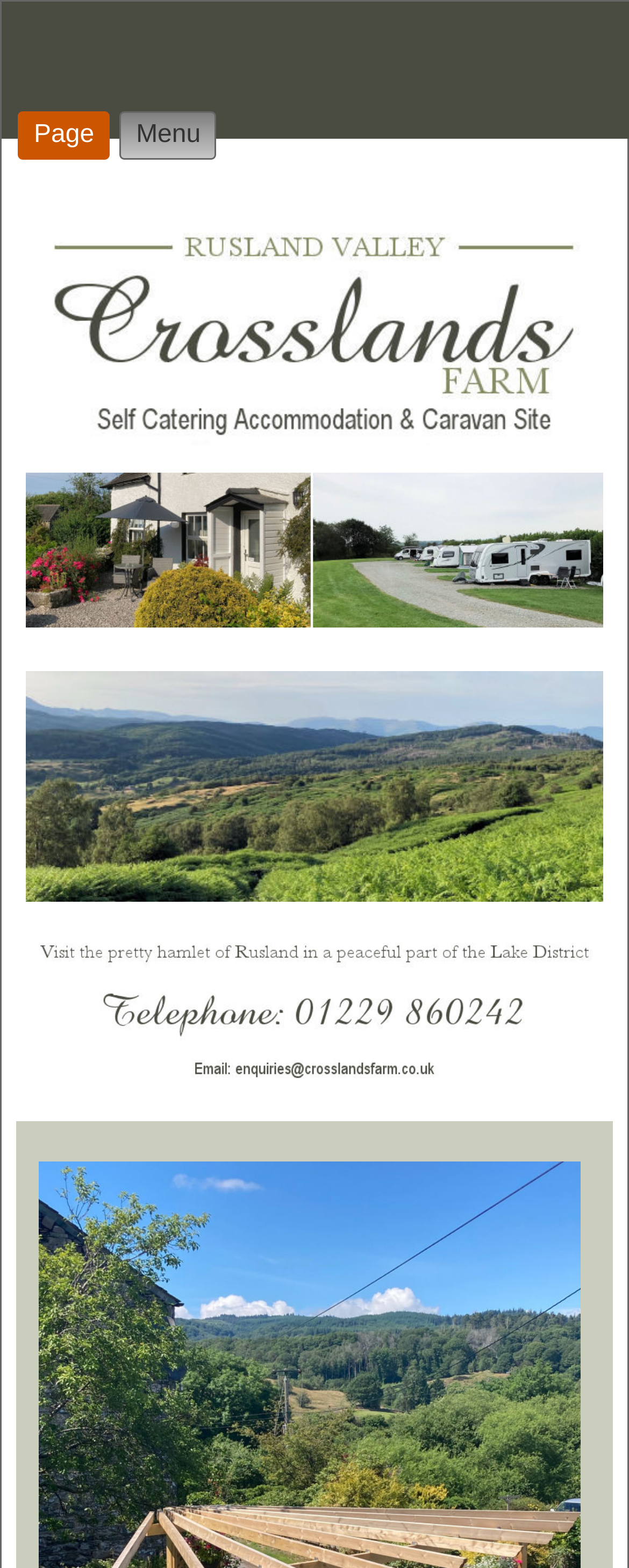Provide the bounding box for the UI element matching this description: "parent_node: Page".

[0.25, 0.037, 0.699, 0.055]